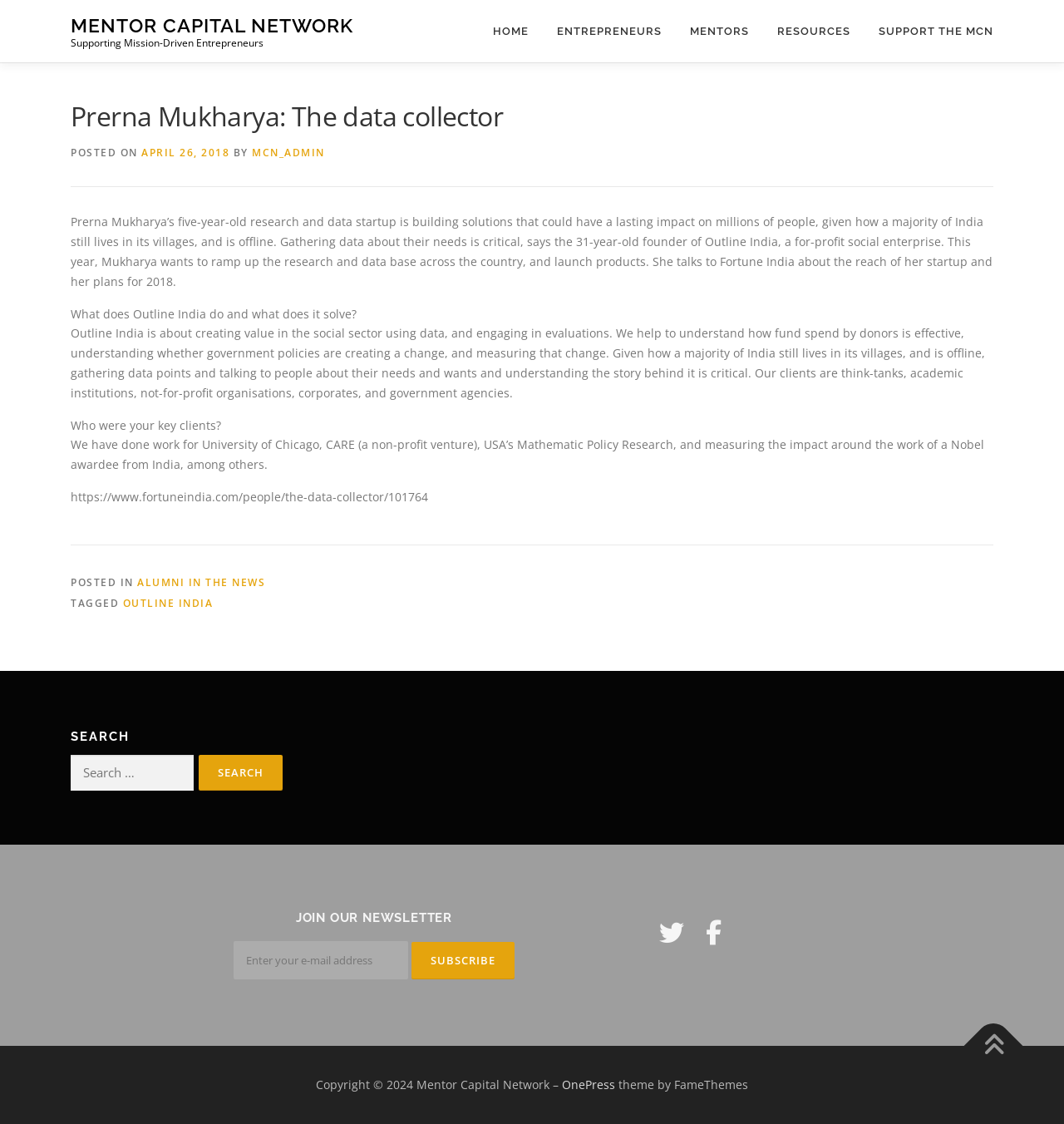Pinpoint the bounding box coordinates of the clickable area necessary to execute the following instruction: "Subscribe to the newsletter". The coordinates should be given as four float numbers between 0 and 1, namely [left, top, right, bottom].

[0.387, 0.838, 0.484, 0.871]